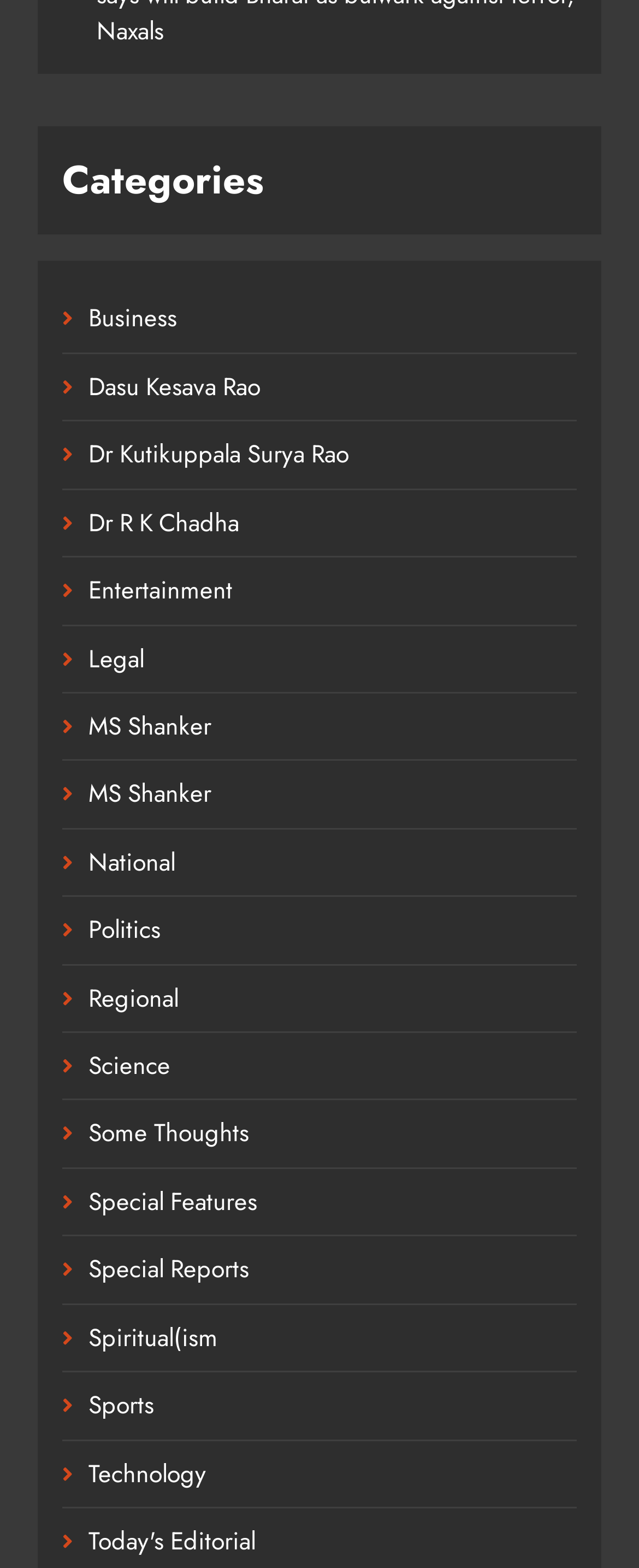Please answer the following question using a single word or phrase: 
How many categories are listed?

17